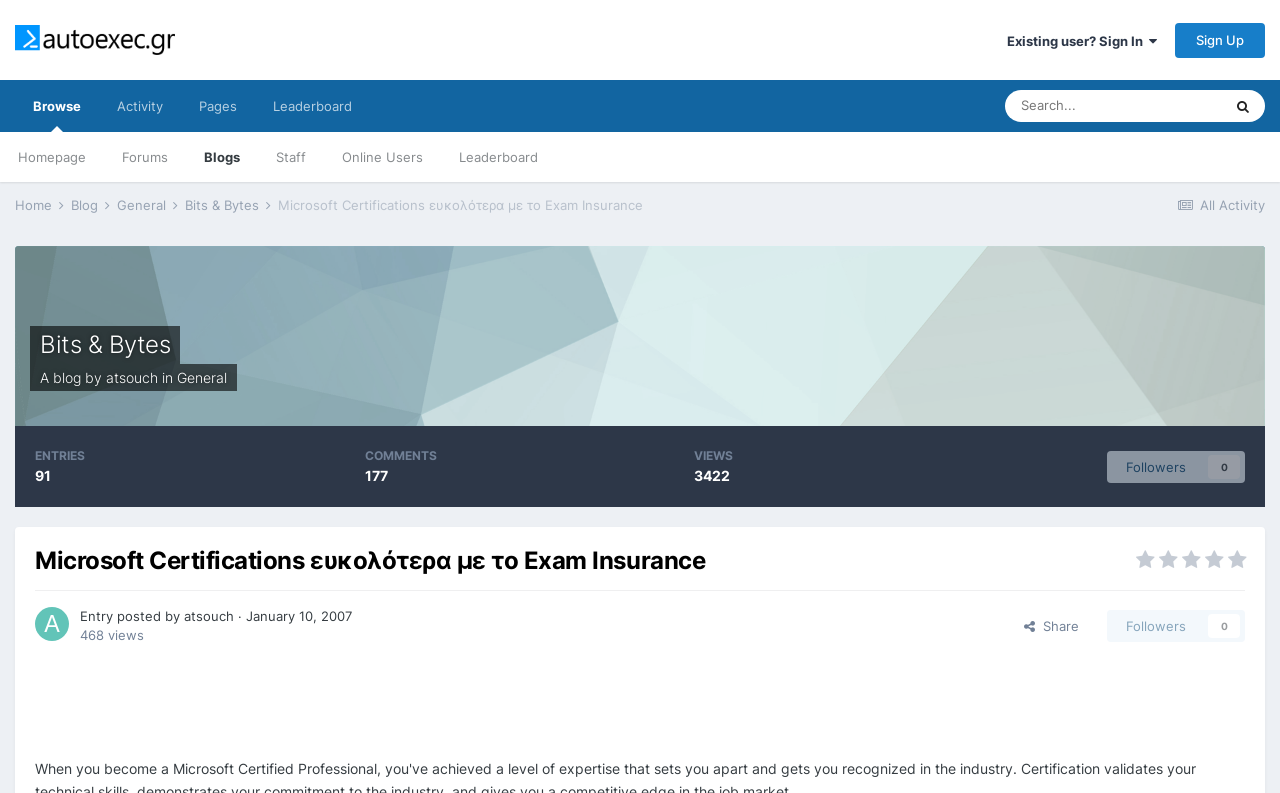What is the name of the blog?
Look at the screenshot and respond with a single word or phrase.

Bits & Bytes